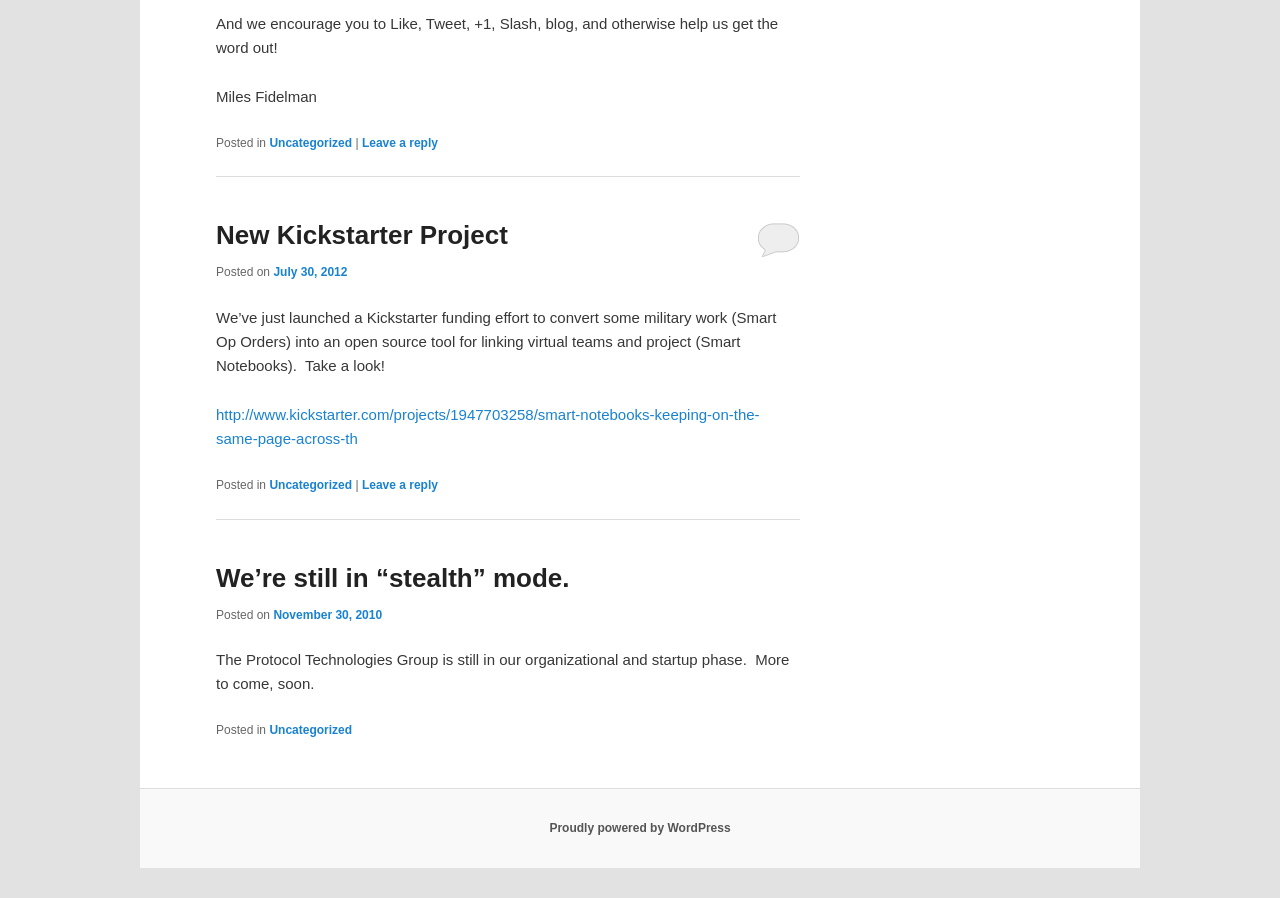Identify the bounding box coordinates of the clickable region to carry out the given instruction: "Visit the 'Uncategorized' category".

[0.21, 0.151, 0.275, 0.167]